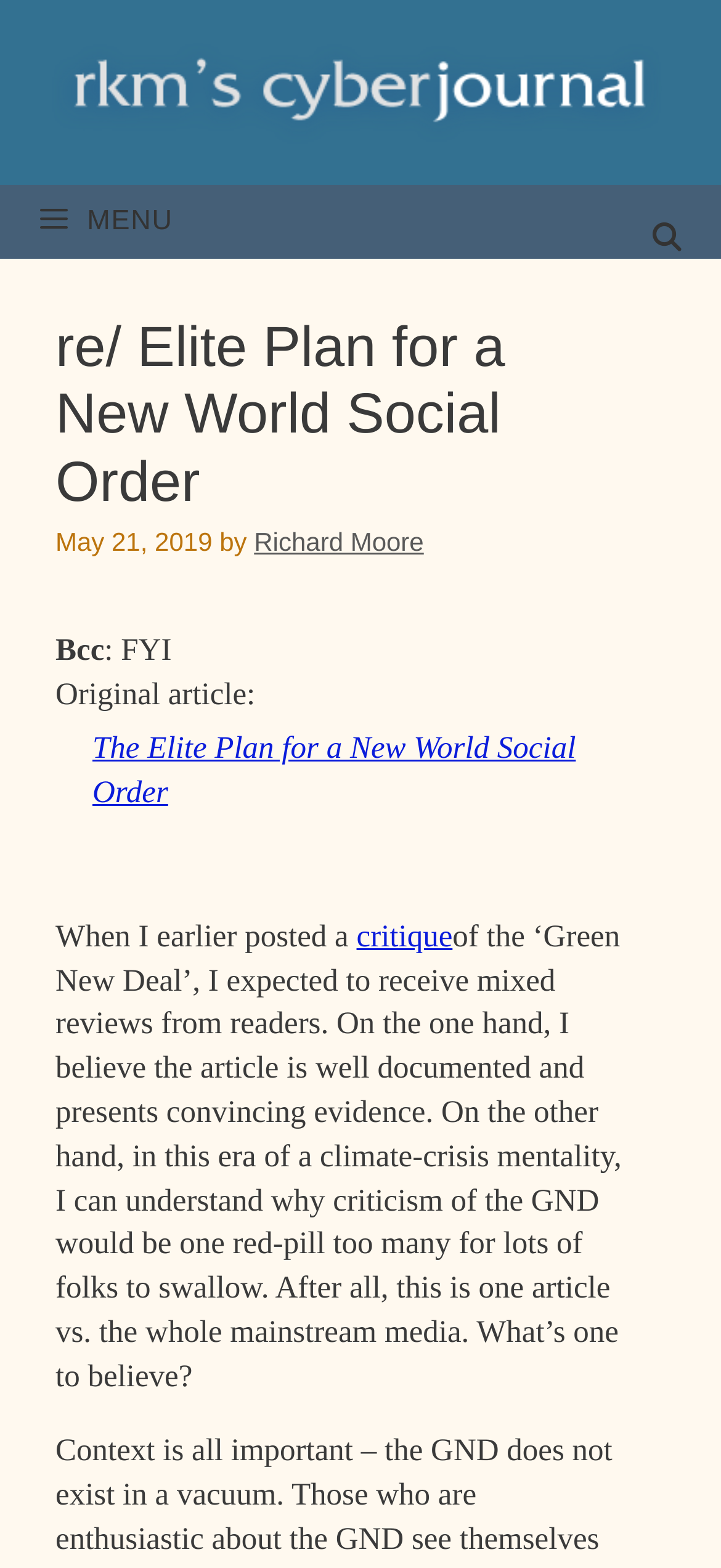Determine which piece of text is the heading of the webpage and provide it.

re/ Elite Plan for a New World Social Order